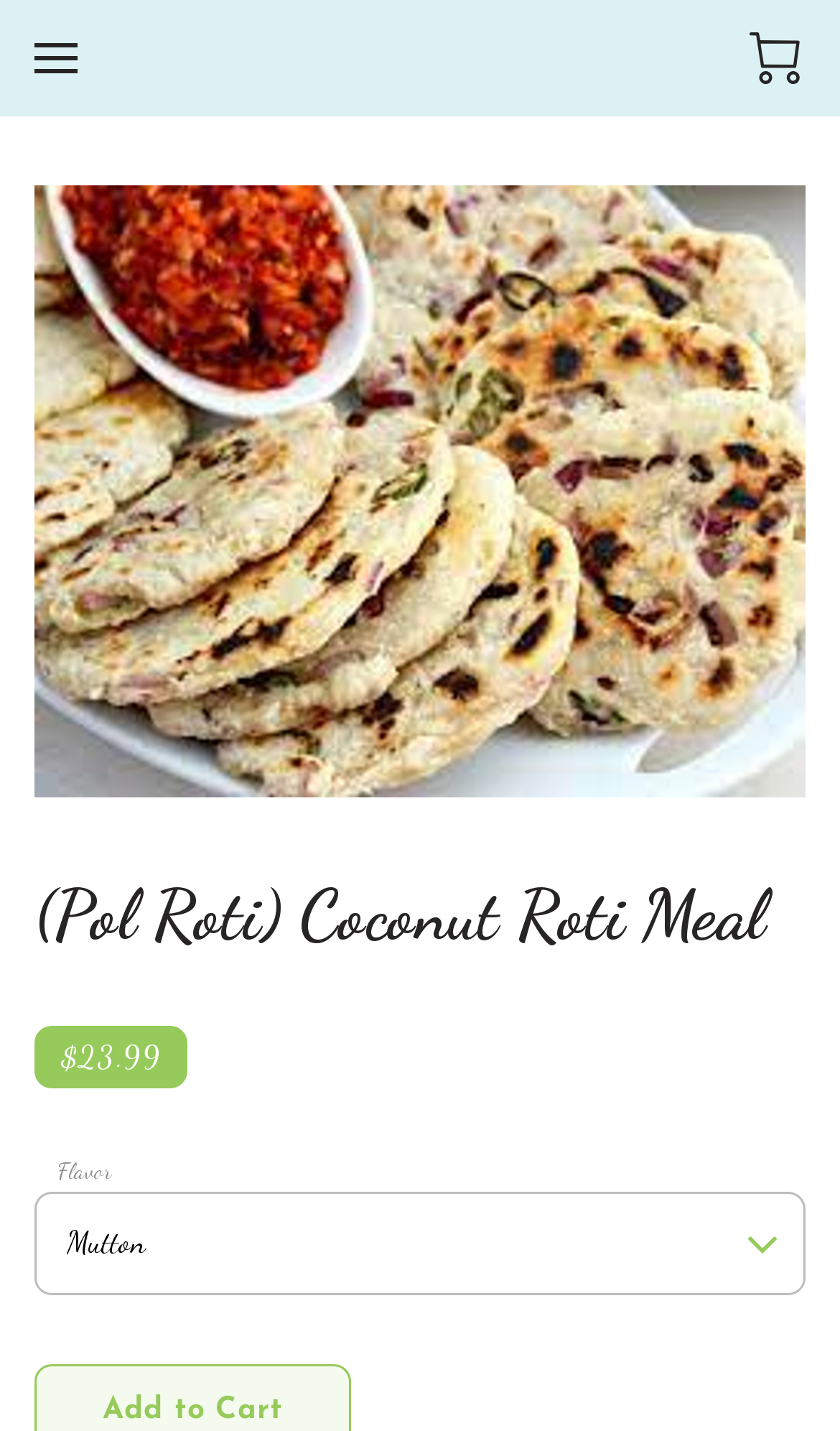Provide the bounding box coordinates of the HTML element described as: "parent_node: 0". The bounding box coordinates should be four float numbers between 0 and 1, i.e., [left, top, right, bottom].

[0.041, 0.03, 0.092, 0.051]